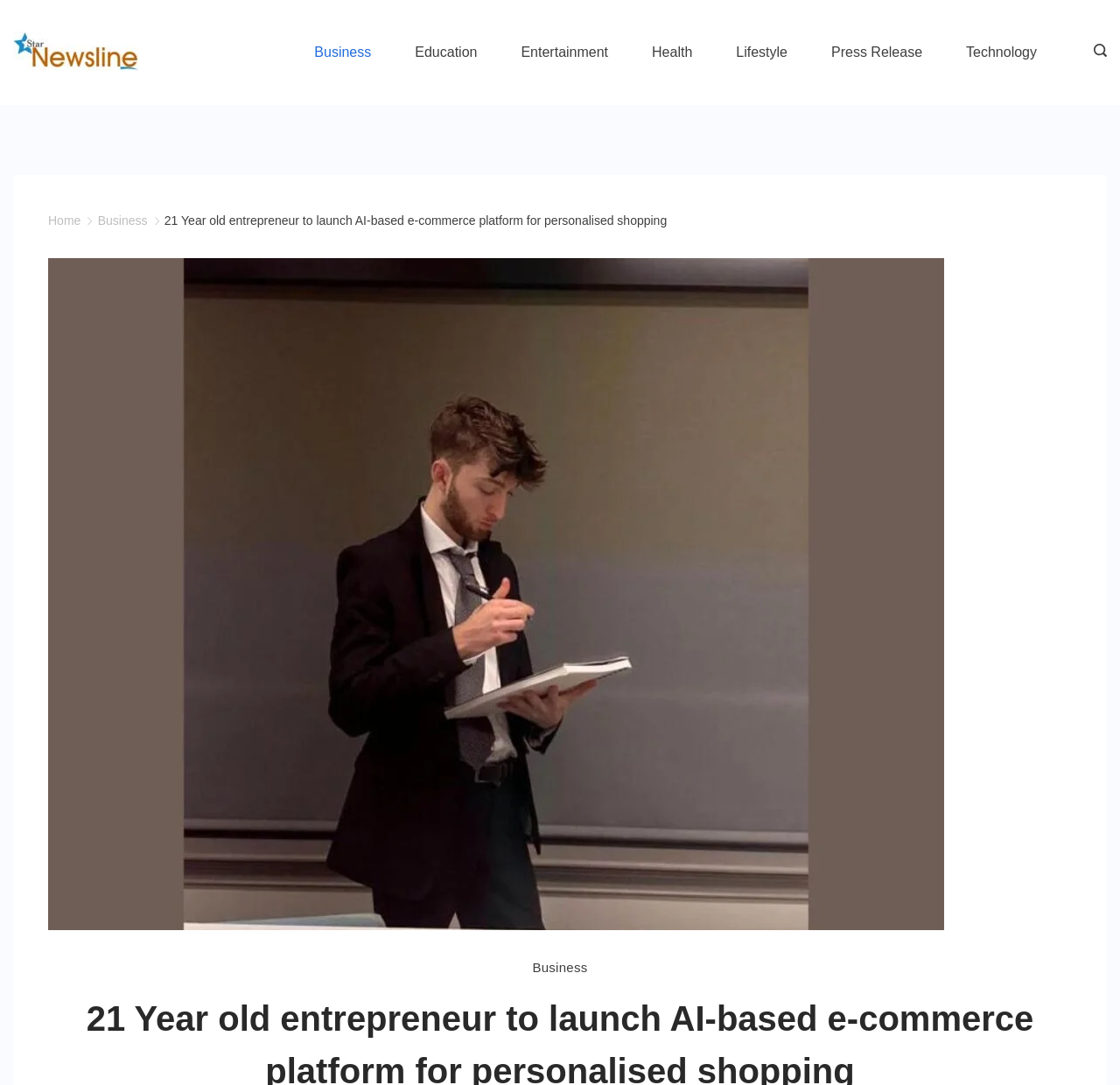How many categories are available in the top menu?
Respond to the question with a single word or phrase according to the image.

8